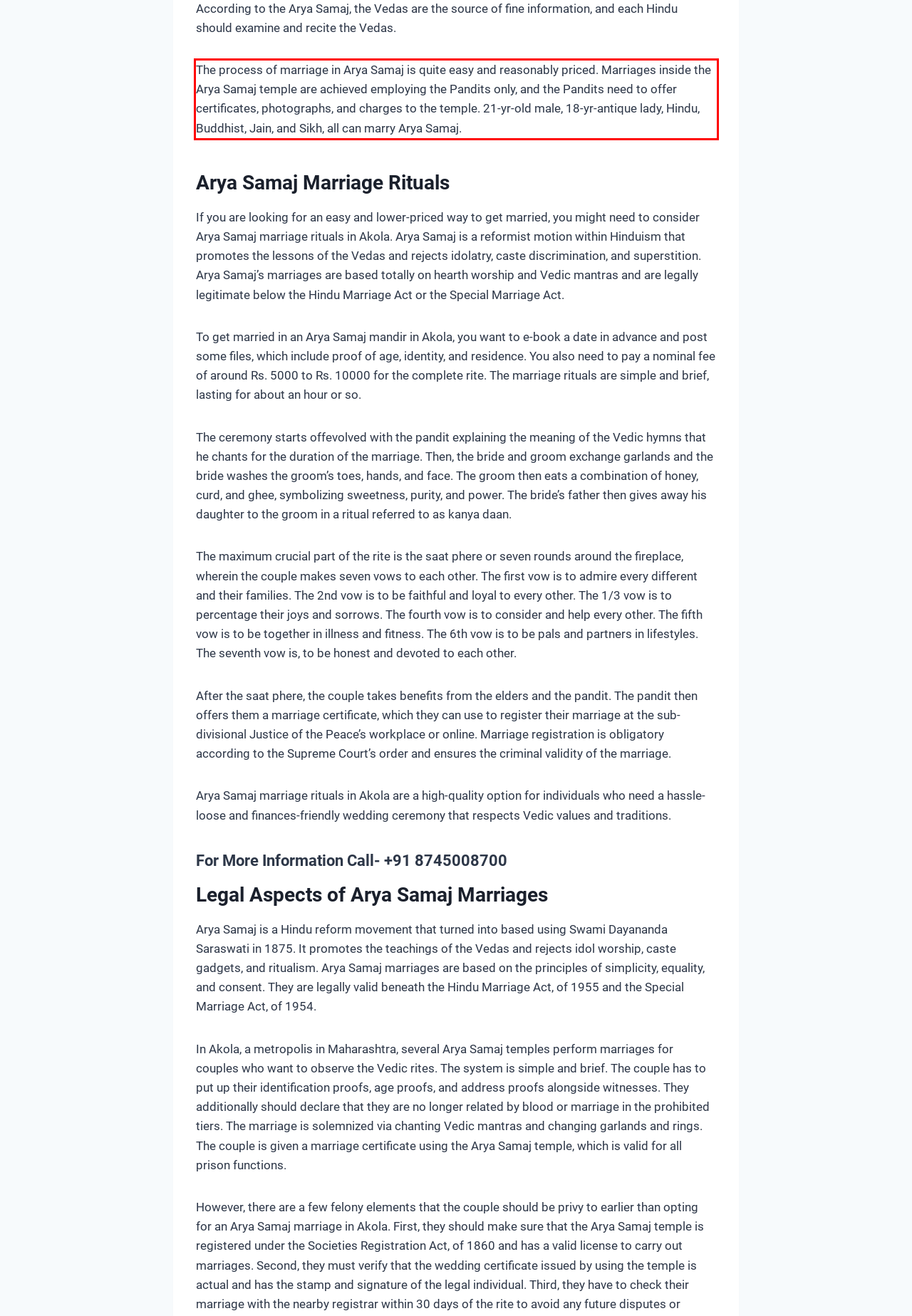Examine the webpage screenshot and use OCR to recognize and output the text within the red bounding box.

The process of marriage in Arya Samaj is quite easy and reasonably priced. Marriages inside the Arya Samaj temple are achieved employing the Pandits only, and the Pandits need to offer certificates, photographs, and charges to the temple. 21-yr-old male, 18-yr-antique lady, Hindu, Buddhist, Jain, and Sikh, all can marry Arya Samaj.